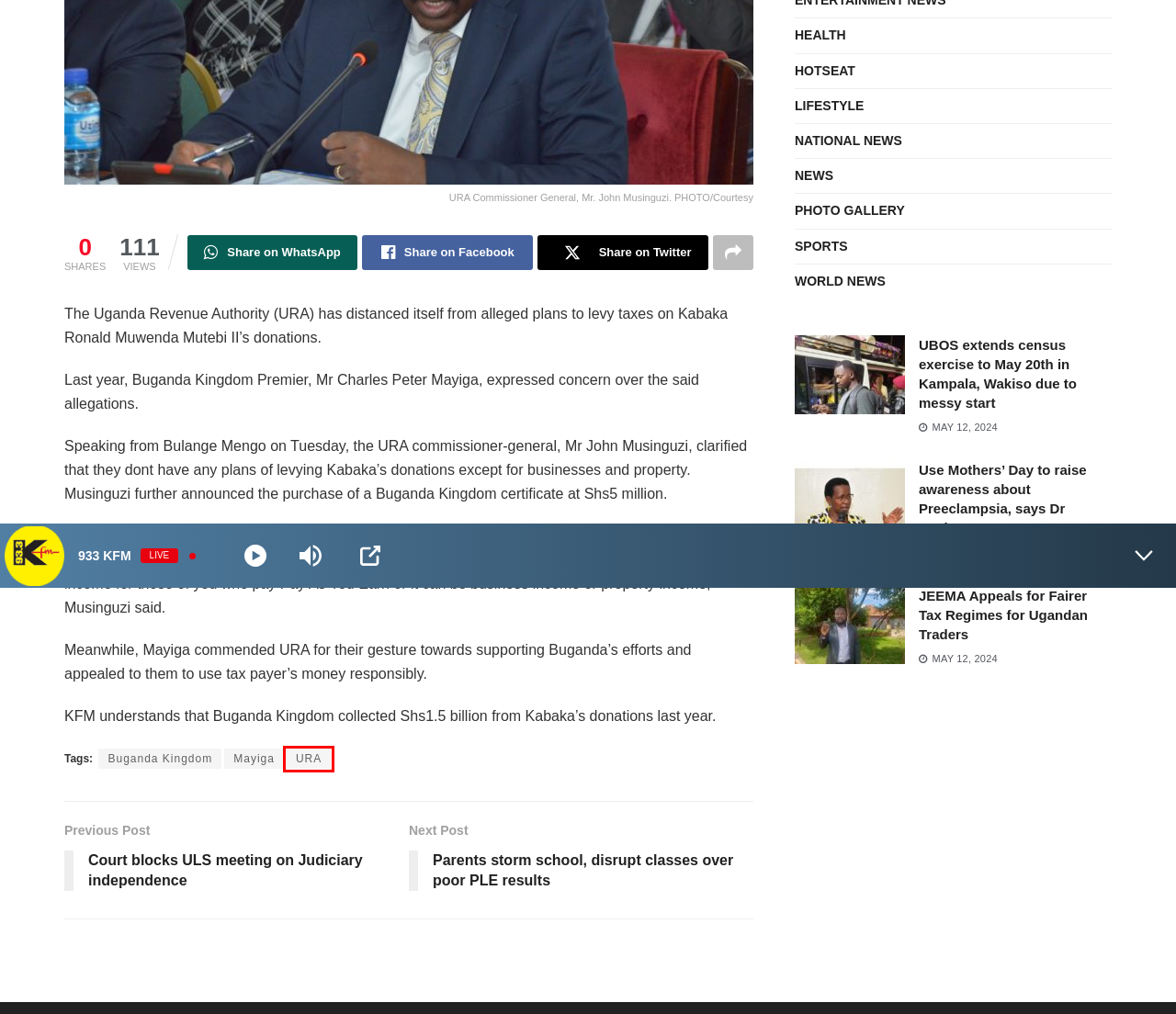Observe the screenshot of a webpage with a red bounding box around an element. Identify the webpage description that best fits the new page after the element inside the bounding box is clicked. The candidates are:
A. URA – 93.3 KFM
B. Mayiga – 93.3 KFM
C. Court blocks ULS meeting on Judiciary independence – 93.3 KFM
D. UBOS extends census exercise to May 20th in Kampala, Wakiso due to messy start – 93.3 KFM
E. Health – 93.3 KFM
F. National News – 93.3 KFM
G. Sports – 93.3 KFM
H. World News – 93.3 KFM

A